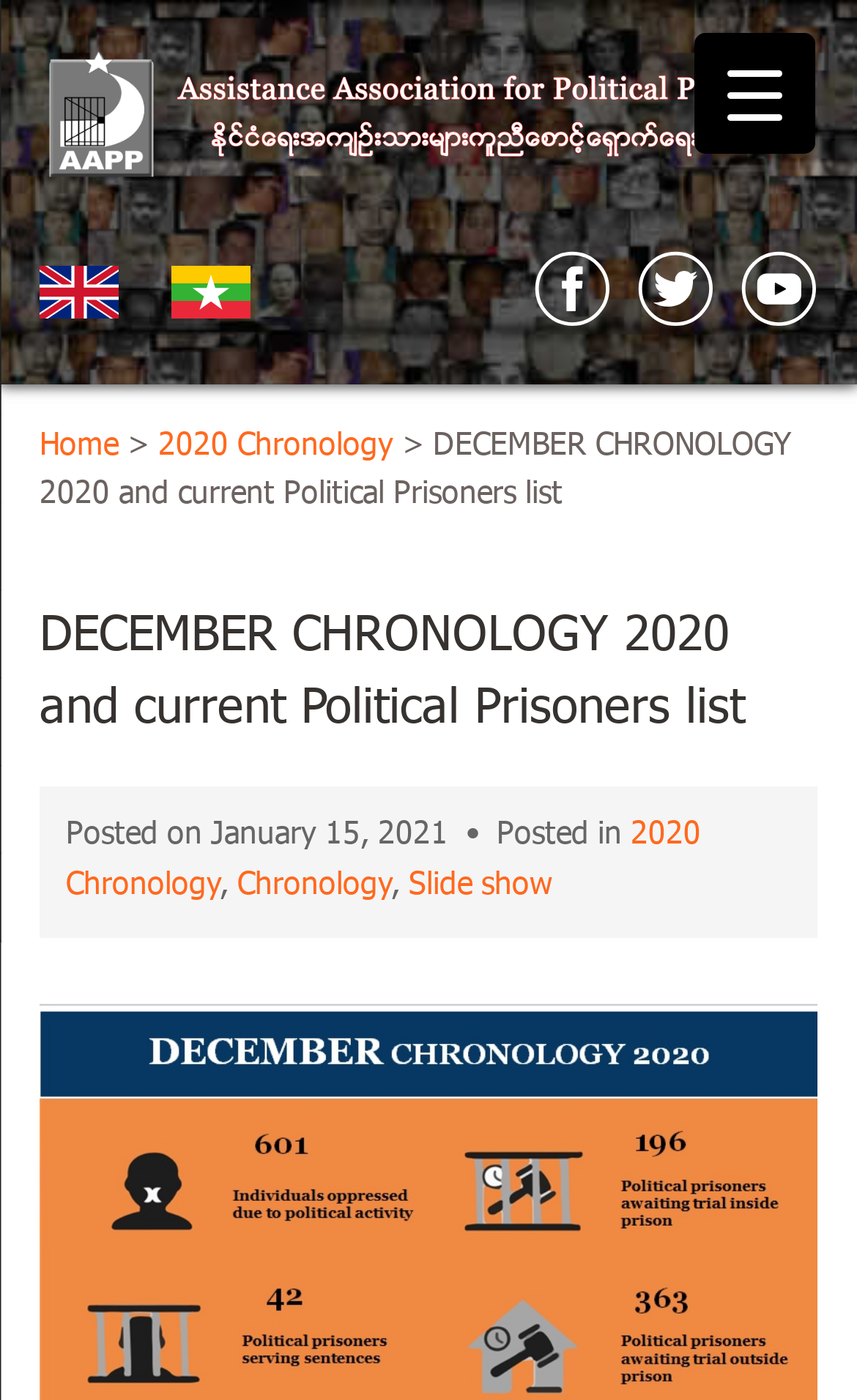Please identify the bounding box coordinates of the element on the webpage that should be clicked to follow this instruction: "Click the Home link". The bounding box coordinates should be given as four float numbers between 0 and 1, formatted as [left, top, right, bottom].

[0.046, 0.303, 0.138, 0.335]